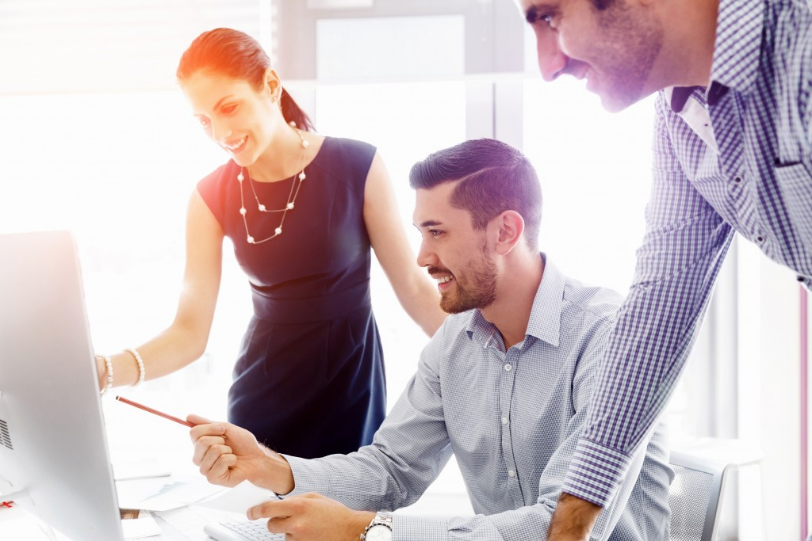What is the goal of the team's discussion?
Examine the webpage screenshot and provide an in-depth answer to the question.

The team's discussion is focused on finding ways to enhance operational efficiency and reduce returns, which is a strategic approach necessary in today's logistics industry. This suggests that the team is working together to identify areas for improvement and implement changes to achieve their goals.